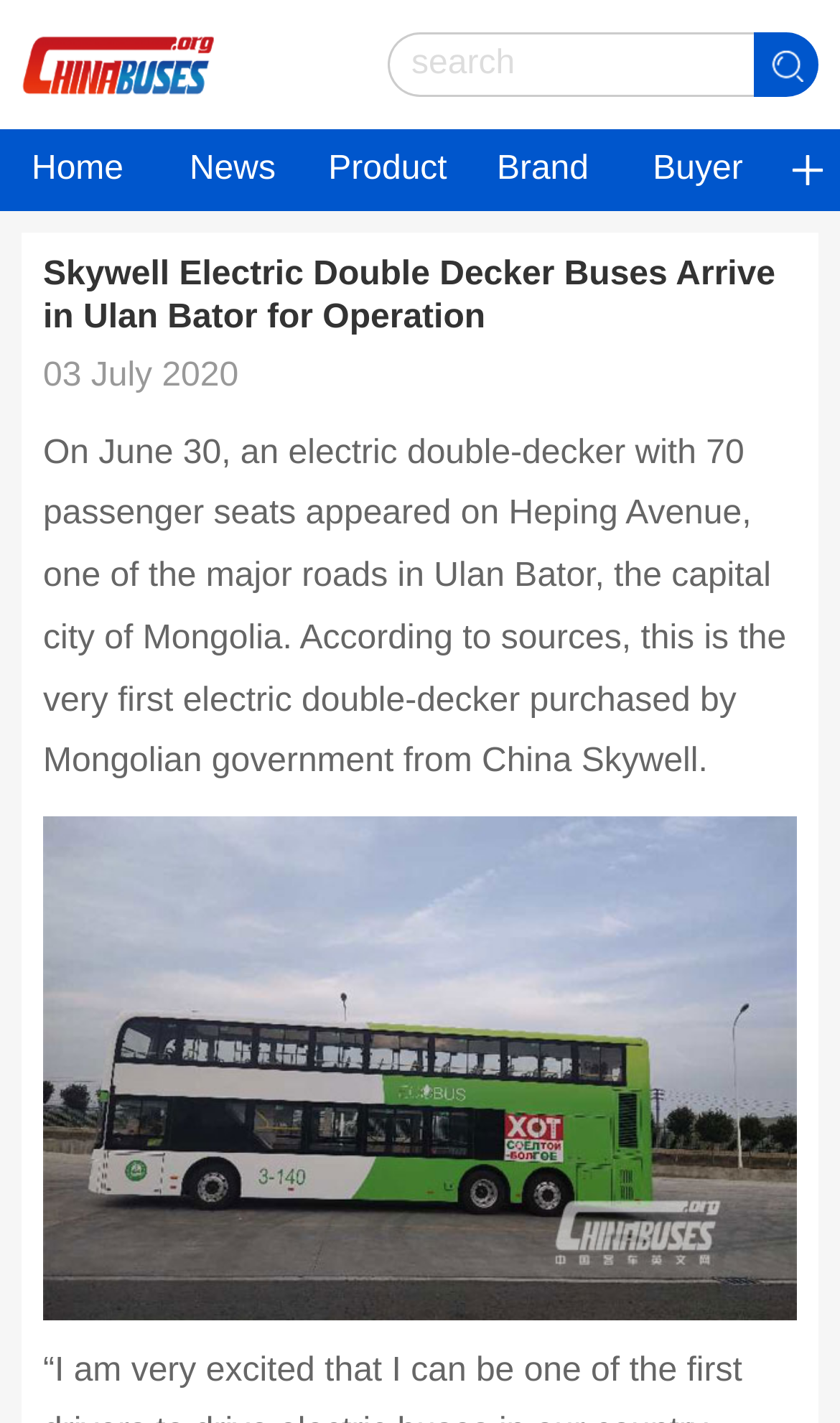What is the name of the avenue where the electric double-decker appeared?
Based on the image, provide your answer in one word or phrase.

Heping Avenue